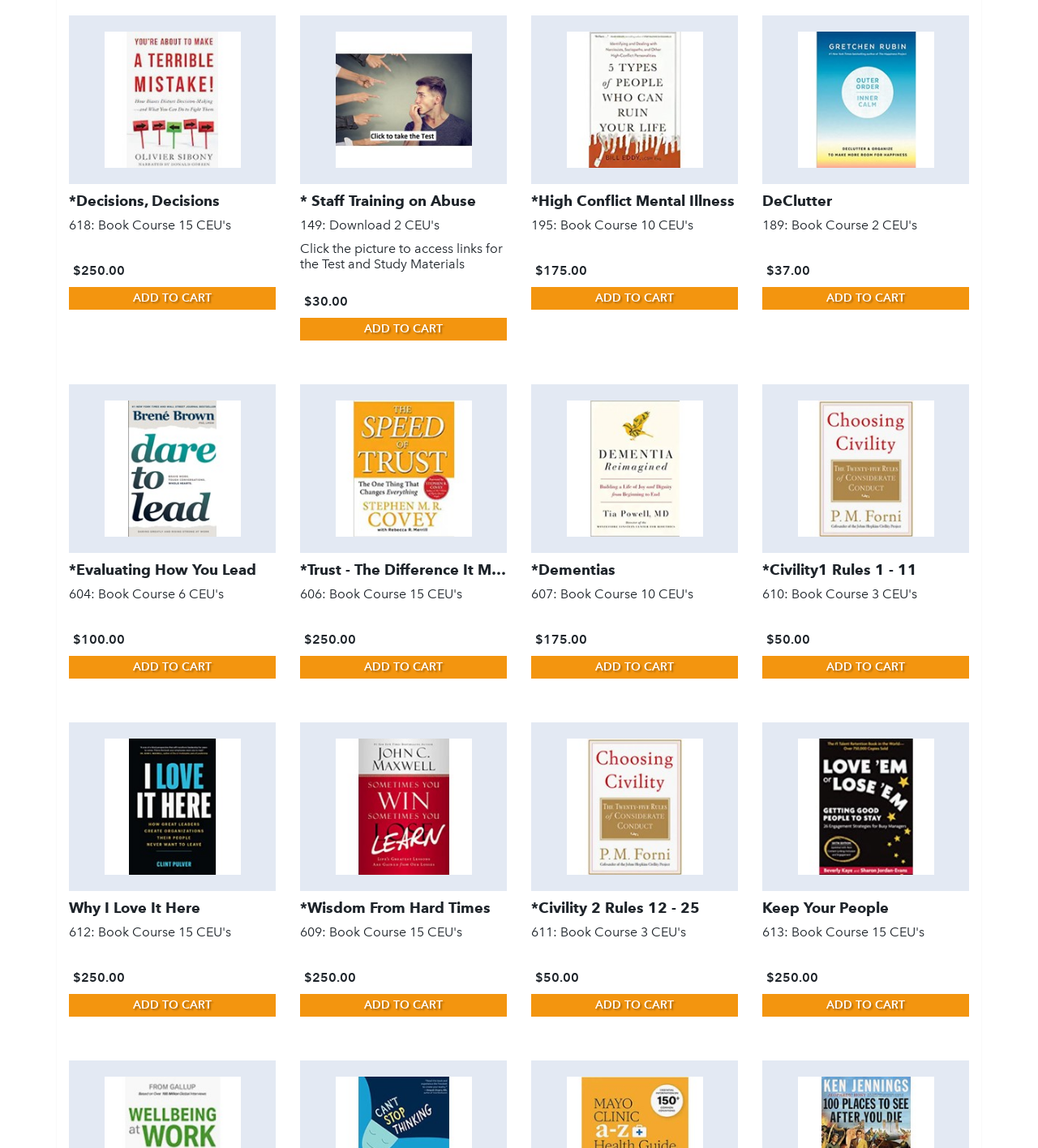Please find the bounding box coordinates for the clickable element needed to perform this instruction: "Check Archives".

None